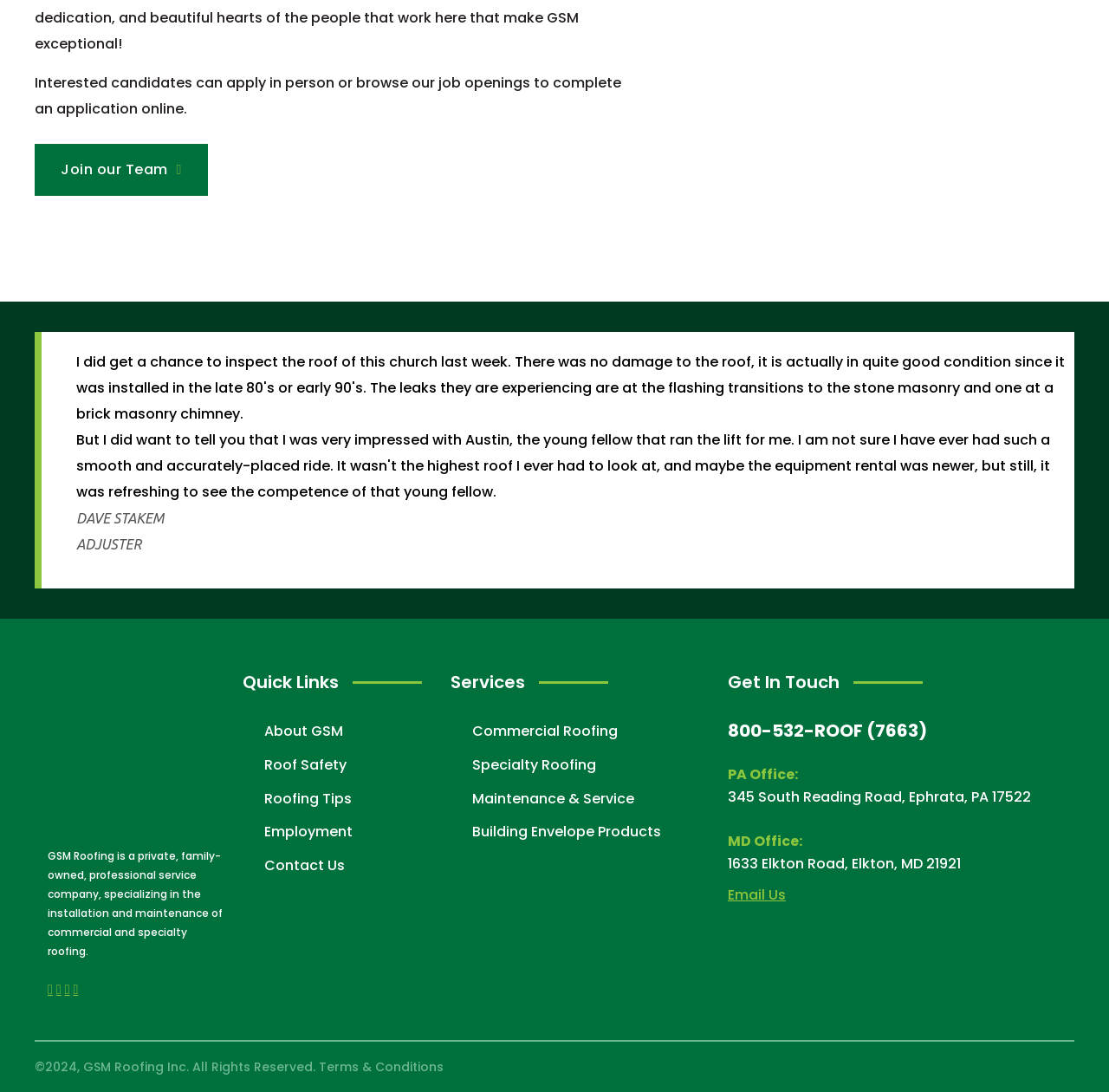Could you provide the bounding box coordinates for the portion of the screen to click to complete this instruction: "Browse GSM Roofing logo"?

[0.043, 0.752, 0.207, 0.77]